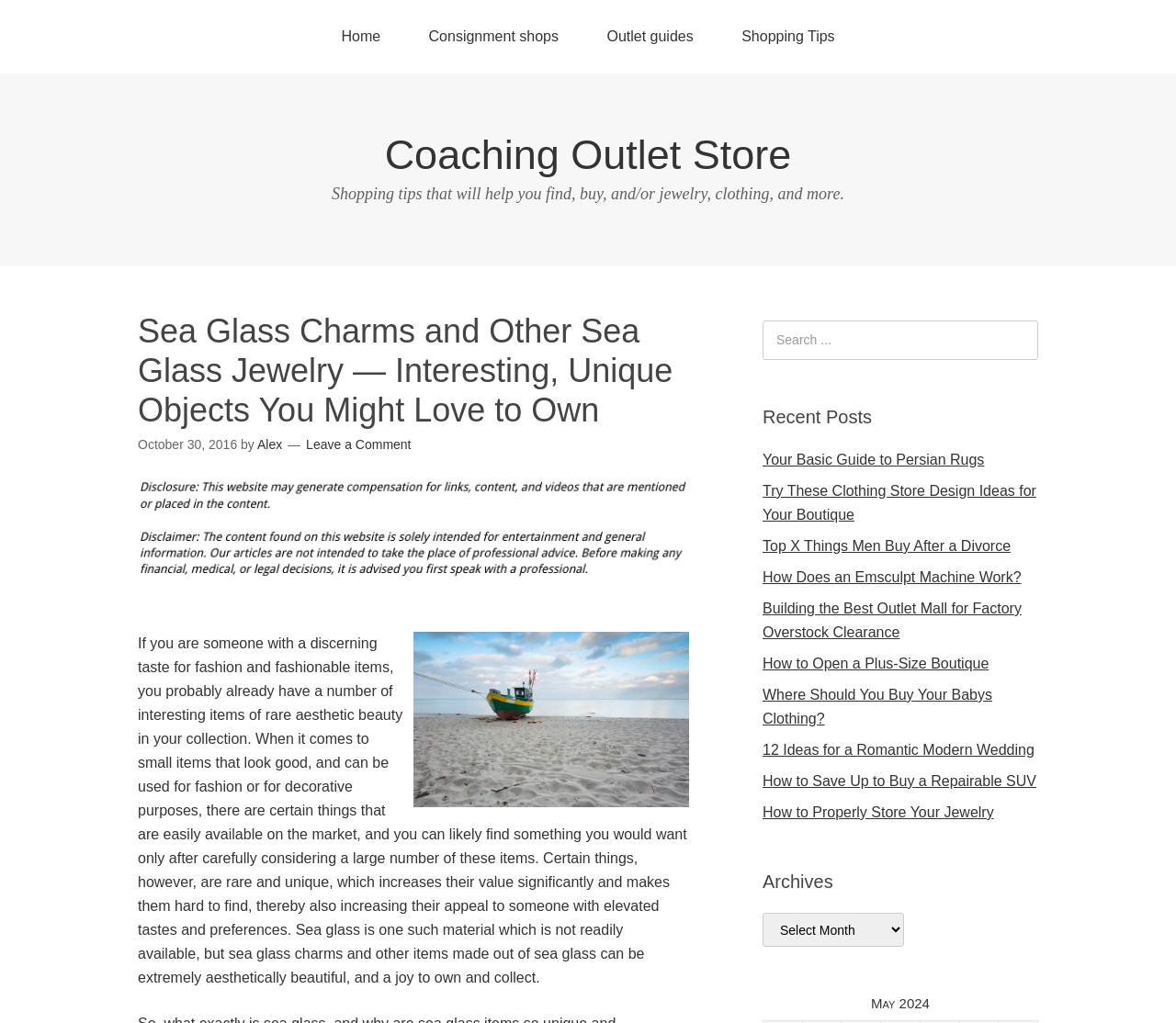Please find the bounding box coordinates of the element's region to be clicked to carry out this instruction: "Click on the 'Home' link".

[0.271, 0.0, 0.342, 0.072]